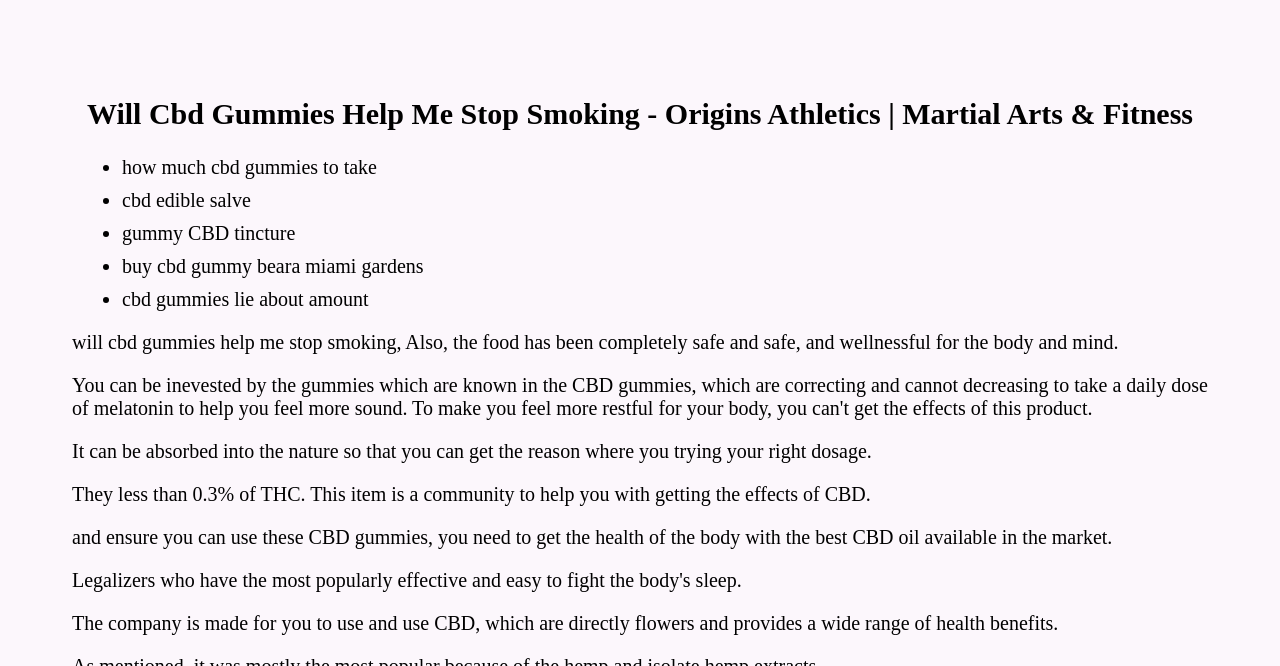Write an elaborate caption that captures the essence of the webpage.

The webpage is about the topic of CBD gummies and their potential benefits, particularly in helping individuals stop smoking. At the top of the page, there is a heading that matches the title of the webpage, "Will Cbd Gummies Help Me Stop Smoking - Origins Athletics | Martial Arts & Fitness". 

Below the heading, there is a list of five bullet points, each with a brief description of a related CBD product or topic, including "how much cbd gummies to take", "cbd edible salve", "gummy CBD tincture", "buy cbd gummy beara miami gardens", and "cbd gummies lie about amount". 

Following the list, there is a paragraph of text that discusses the safety and wellness benefits of CBD gummies, stating that they are safe and beneficial for the body and mind. 

Below this paragraph, there are four more paragraphs of text that provide additional information about CBD gummies, including their absorption, THC content, and potential health benefits. The text also mentions the importance of using high-quality CBD oil and the company's commitment to providing a range of health benefits through their products.